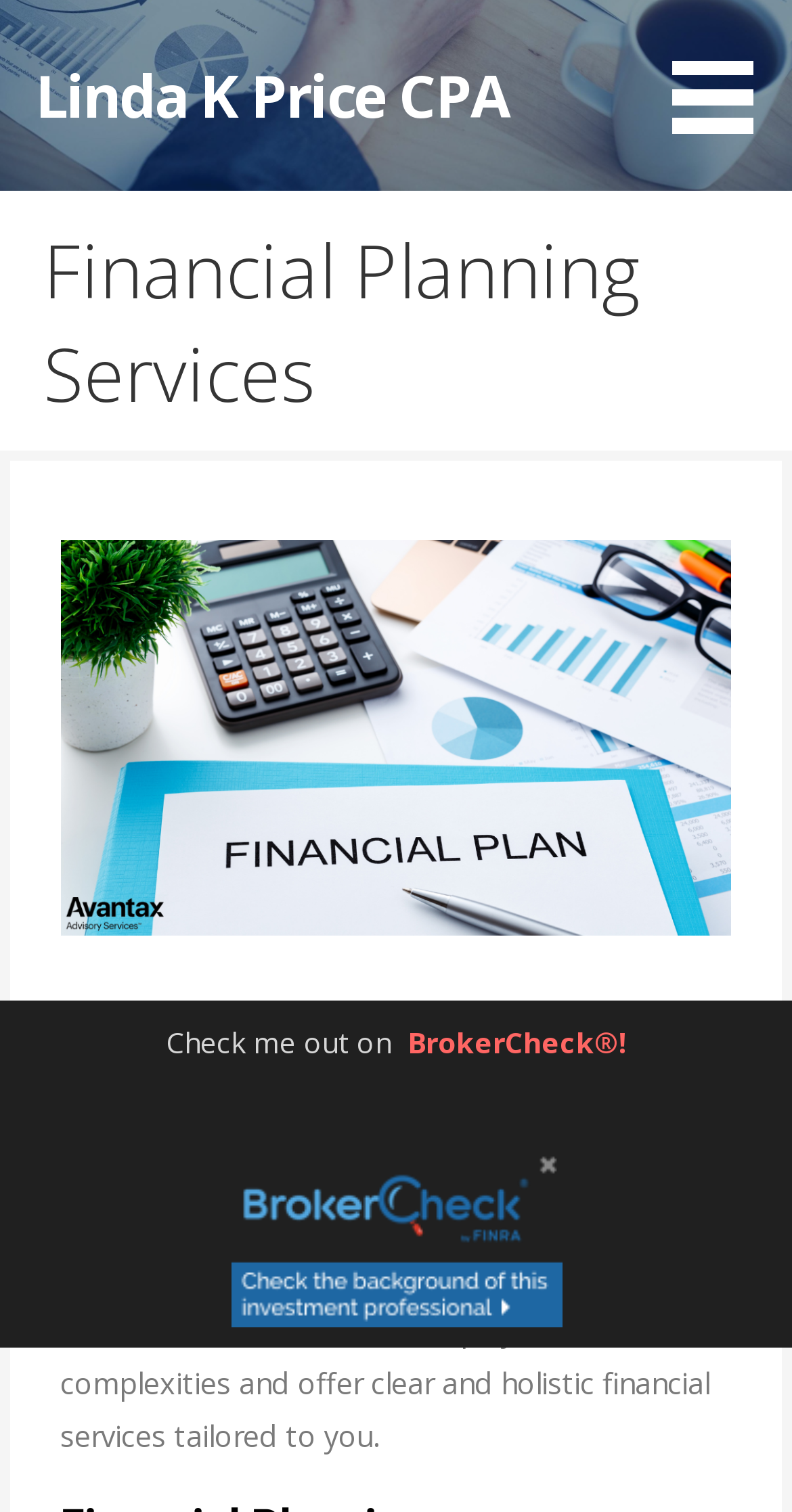Extract the main heading from the webpage content.

Financial Planning Services